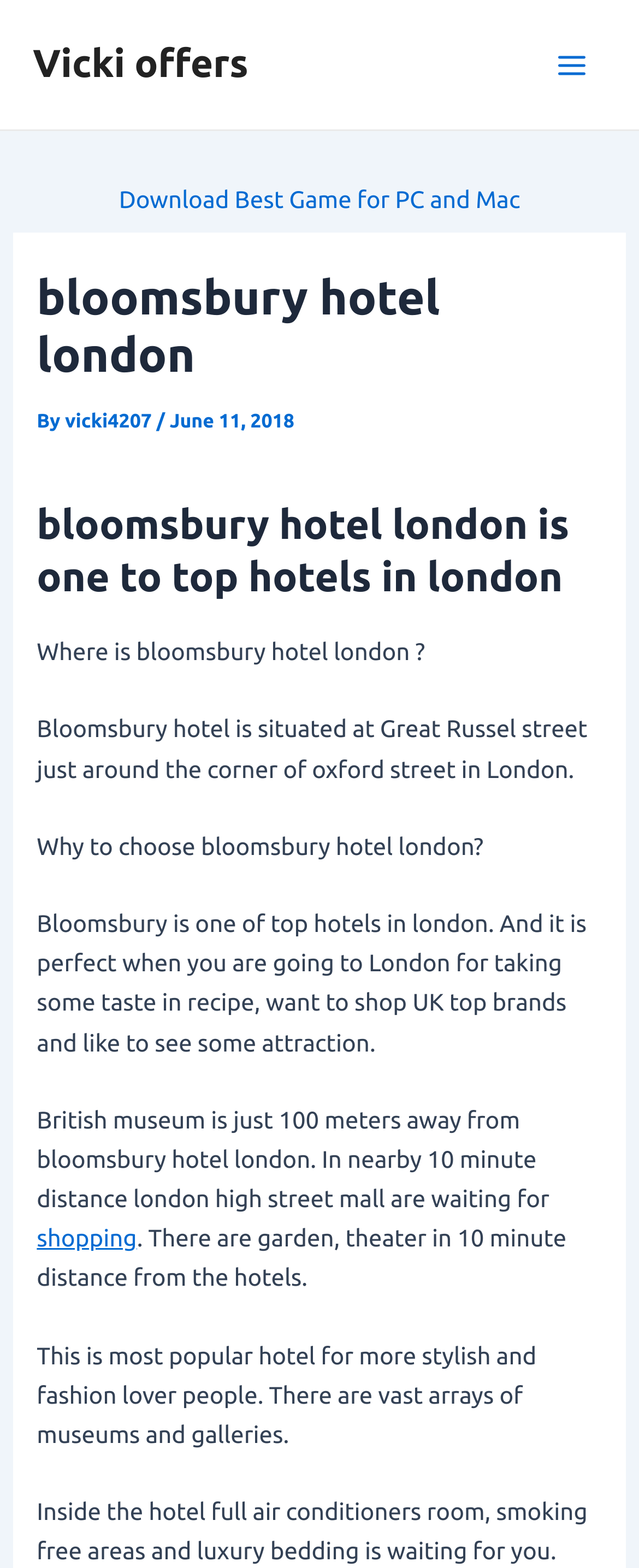Identify and extract the main heading from the webpage.

bloomsbury hotel london